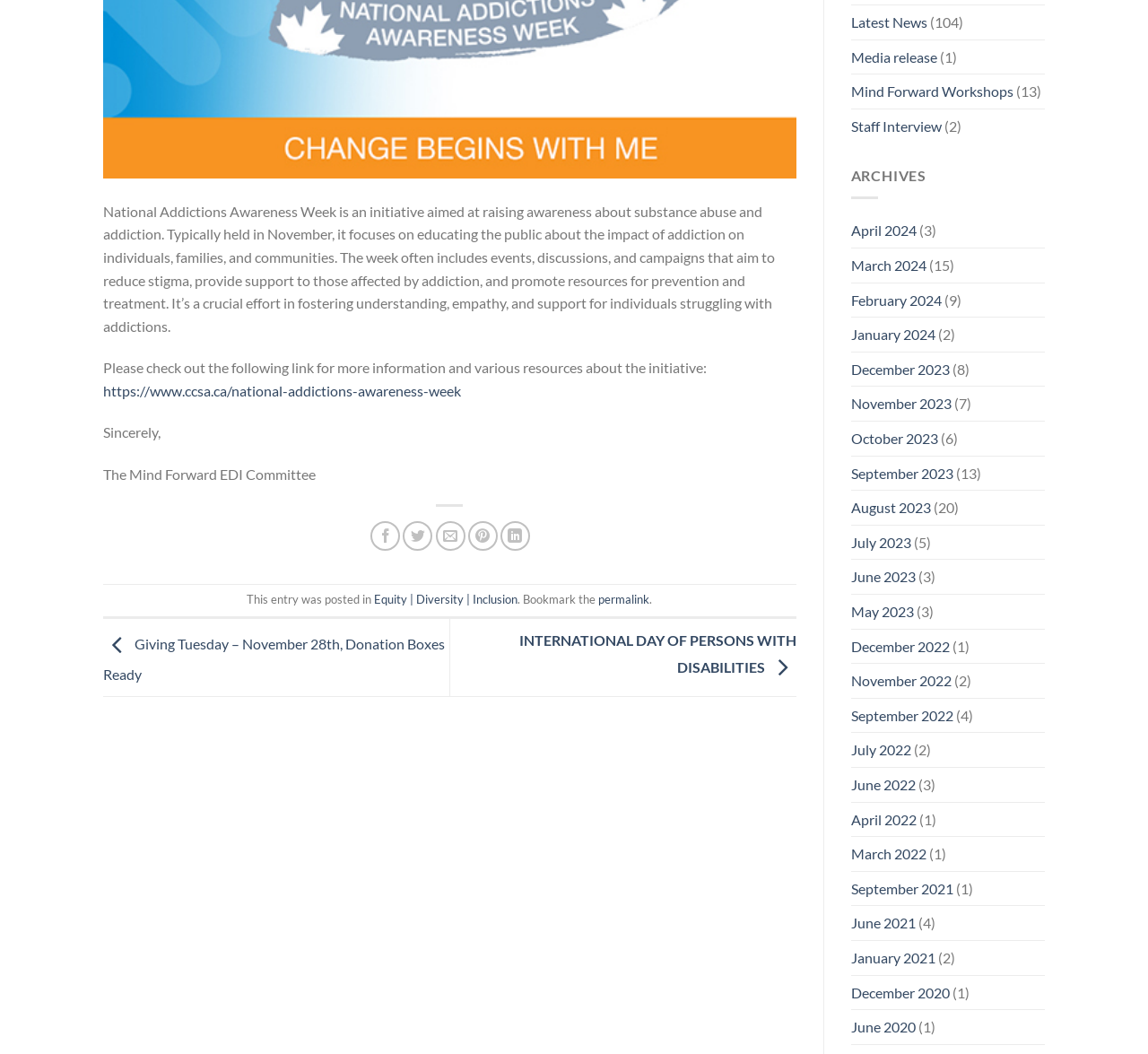Locate the bounding box coordinates of the UI element described by: "Equity | Diversity | Inclusion". Provide the coordinates as four float numbers between 0 and 1, formatted as [left, top, right, bottom].

[0.326, 0.562, 0.451, 0.576]